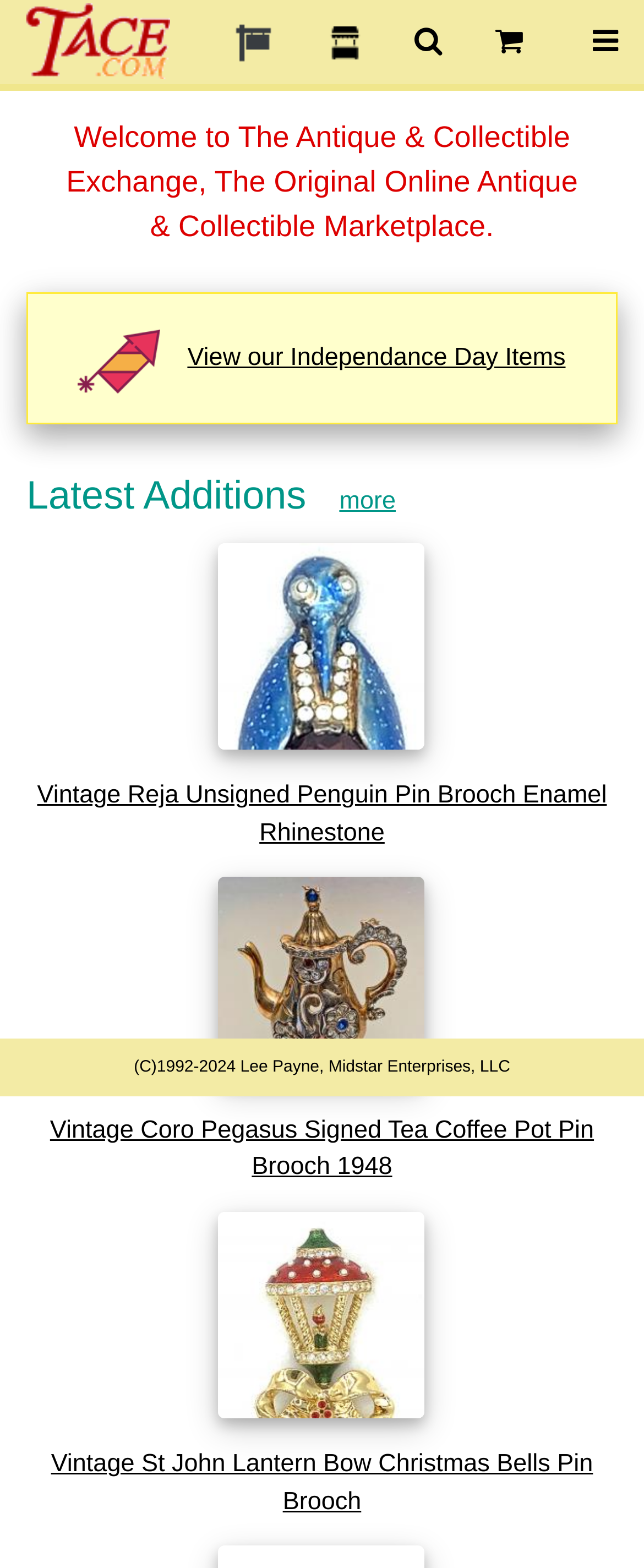Locate the bounding box coordinates of the clickable region to complete the following instruction: "Explore the thumbnail of Vintage Coro Pegasus Signed Tea Coffee Pot Pin Brooch 1948."

[0.34, 0.672, 0.66, 0.69]